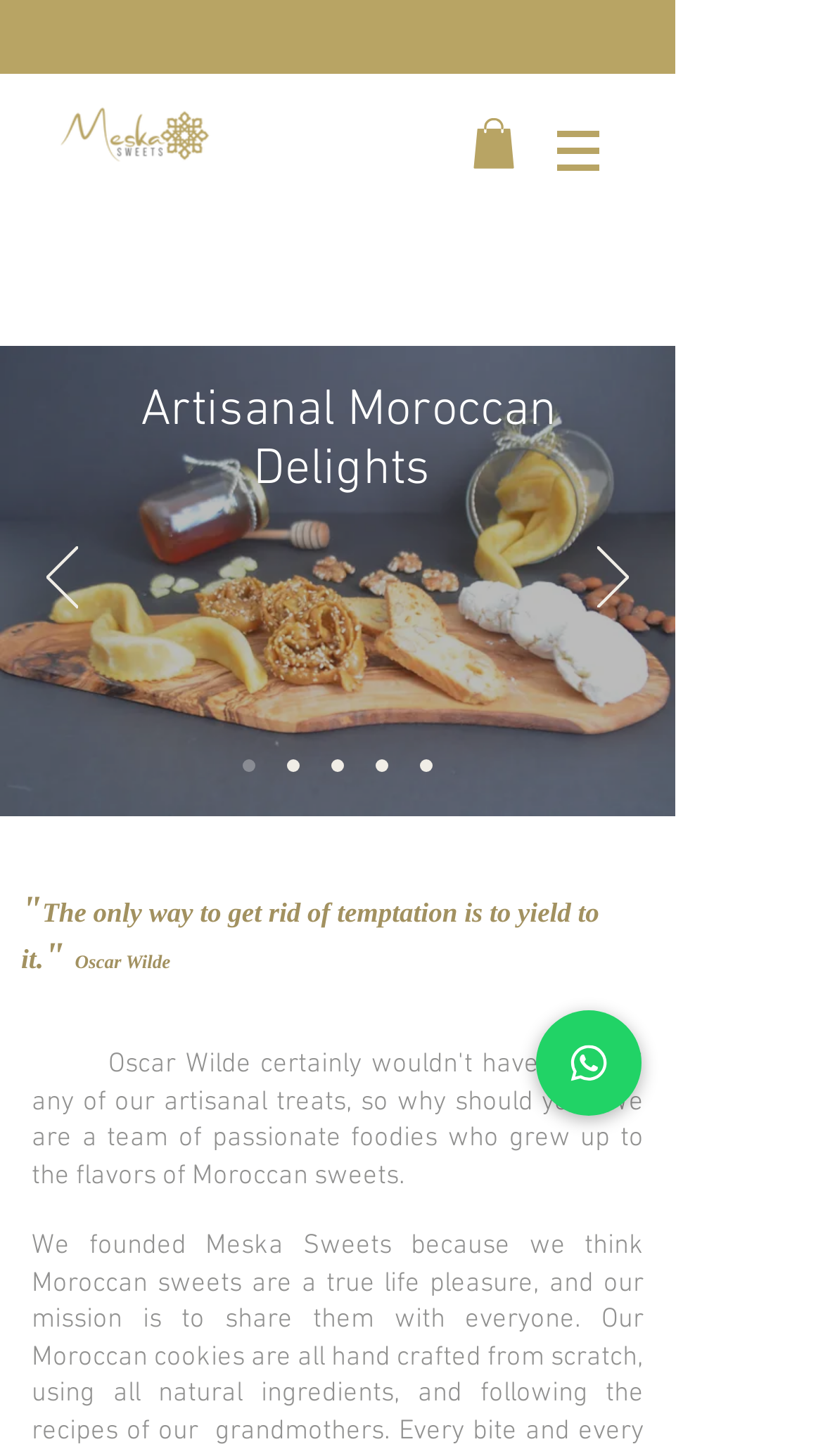Identify the bounding box of the UI element that matches this description: "parent_node: Artisanal Moroccan Delights aria-label="Previous"".

[0.056, 0.376, 0.095, 0.422]